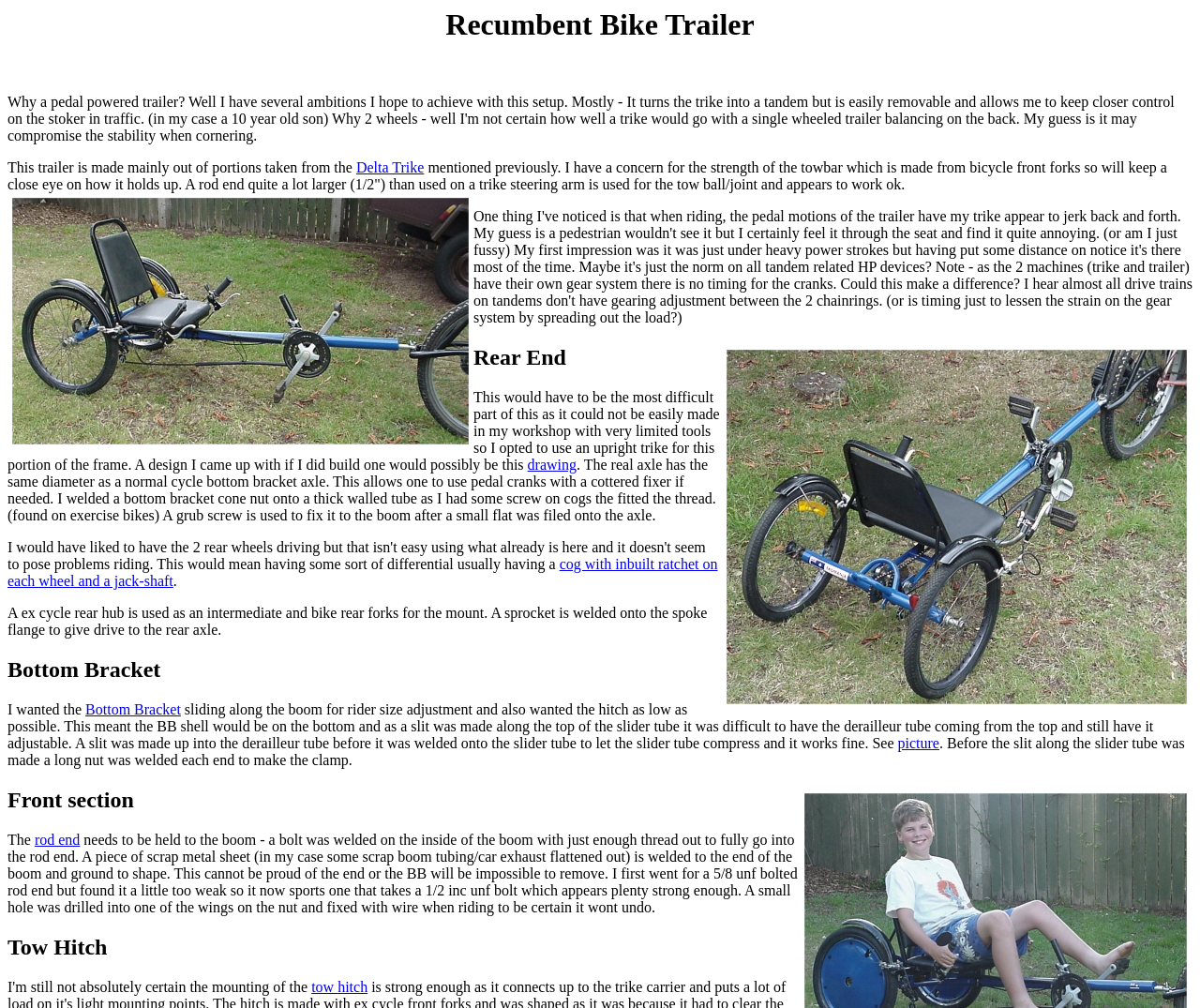Can you find the bounding box coordinates for the UI element given this description: "rod end"? Provide the coordinates as four float numbers between 0 and 1: [left, top, right, bottom].

[0.029, 0.825, 0.067, 0.841]